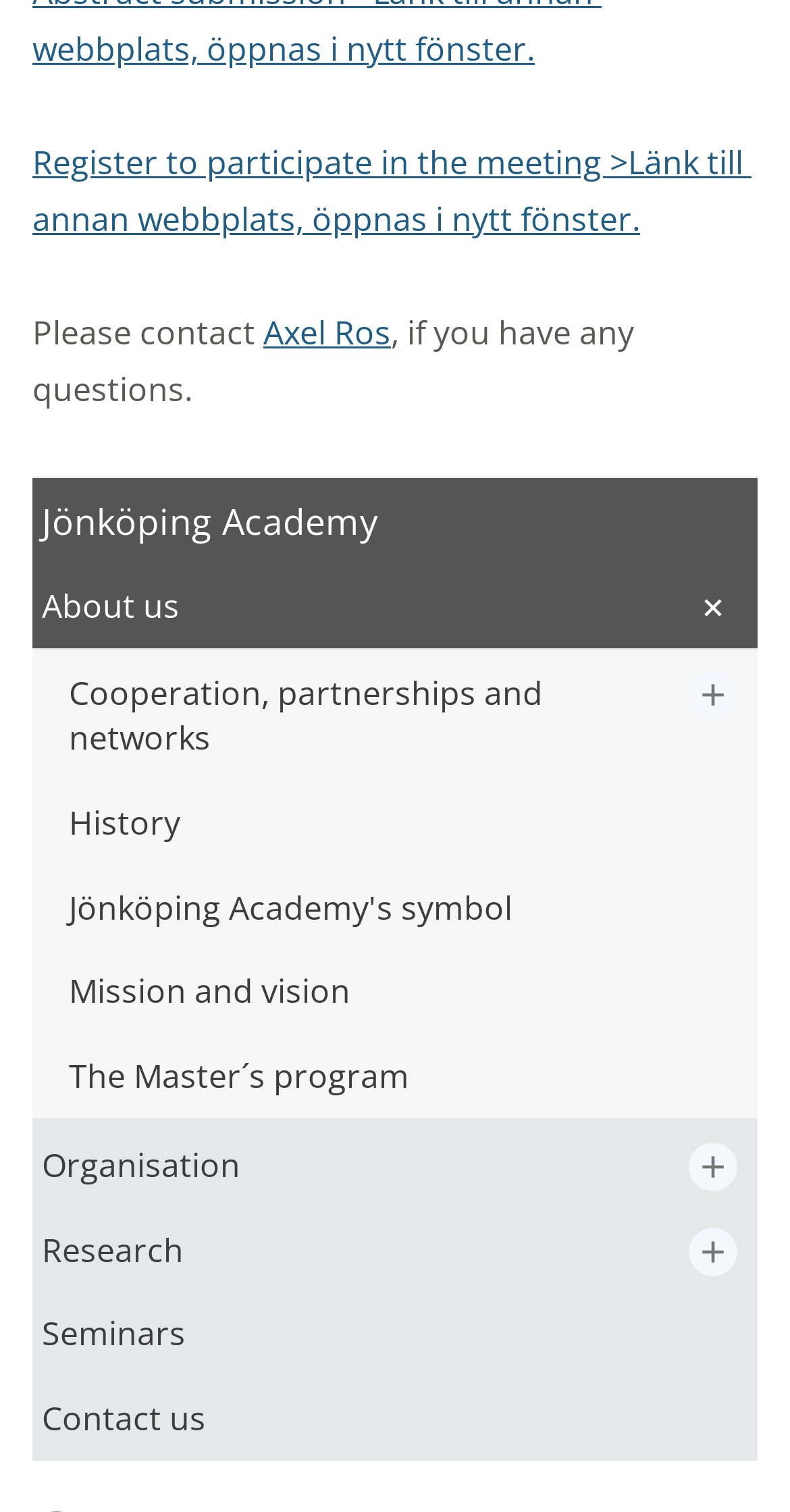Provide a single word or phrase answer to the question: 
What is the last option in the side navigation menu?

Contact us